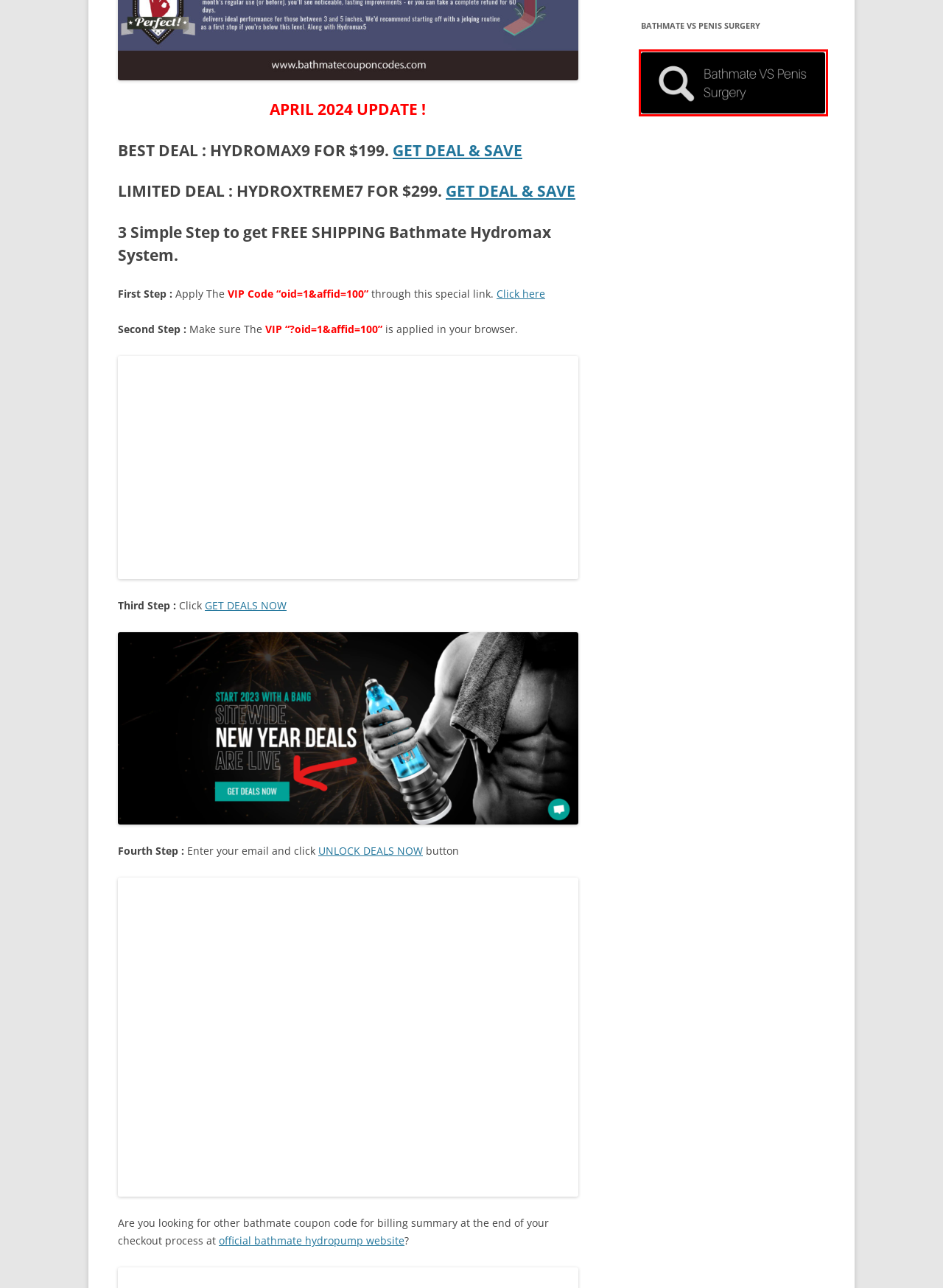You are provided with a screenshot of a webpage that has a red bounding box highlighting a UI element. Choose the most accurate webpage description that matches the new webpage after clicking the highlighted element. Here are your choices:
A. Hydromax Series
B. Bathmate VS Penis Surgery Option
C. Bathmate Coupon Codes - Bathmate Discount Coupon Codes
D. Hydroxtreme Series
E. Bathmate VS Penis Stretchers
F. Privacy Policy
G. Bathmate Discount Coupon Code - Monthly Coupons & Promo !
H. Bathmate Hydromax X-Series

B